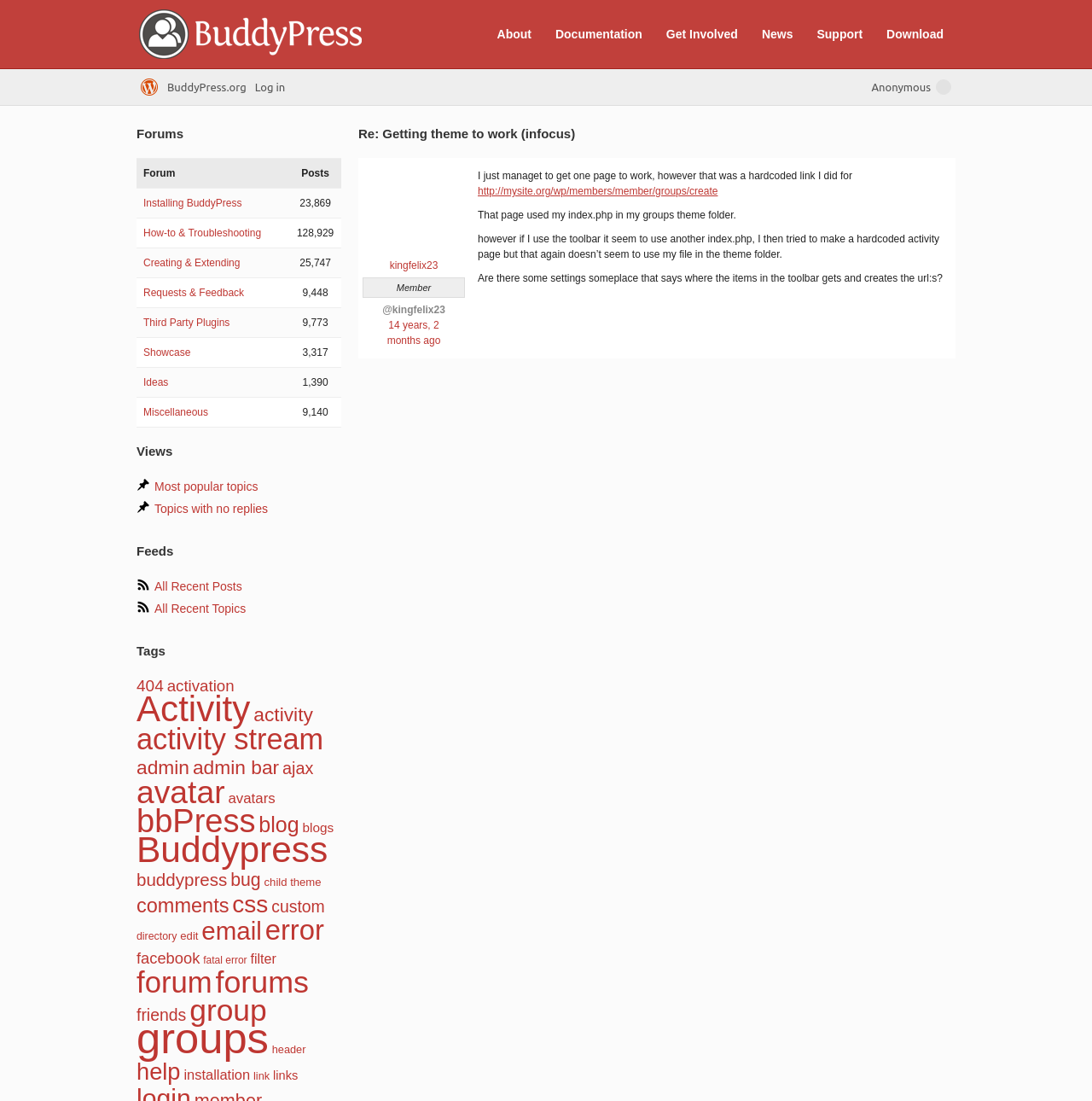Determine the bounding box coordinates of the clickable element to complete this instruction: "Go to the 'Showcase' page". Provide the coordinates in the format of four float numbers between 0 and 1, [left, top, right, bottom].

[0.131, 0.315, 0.175, 0.326]